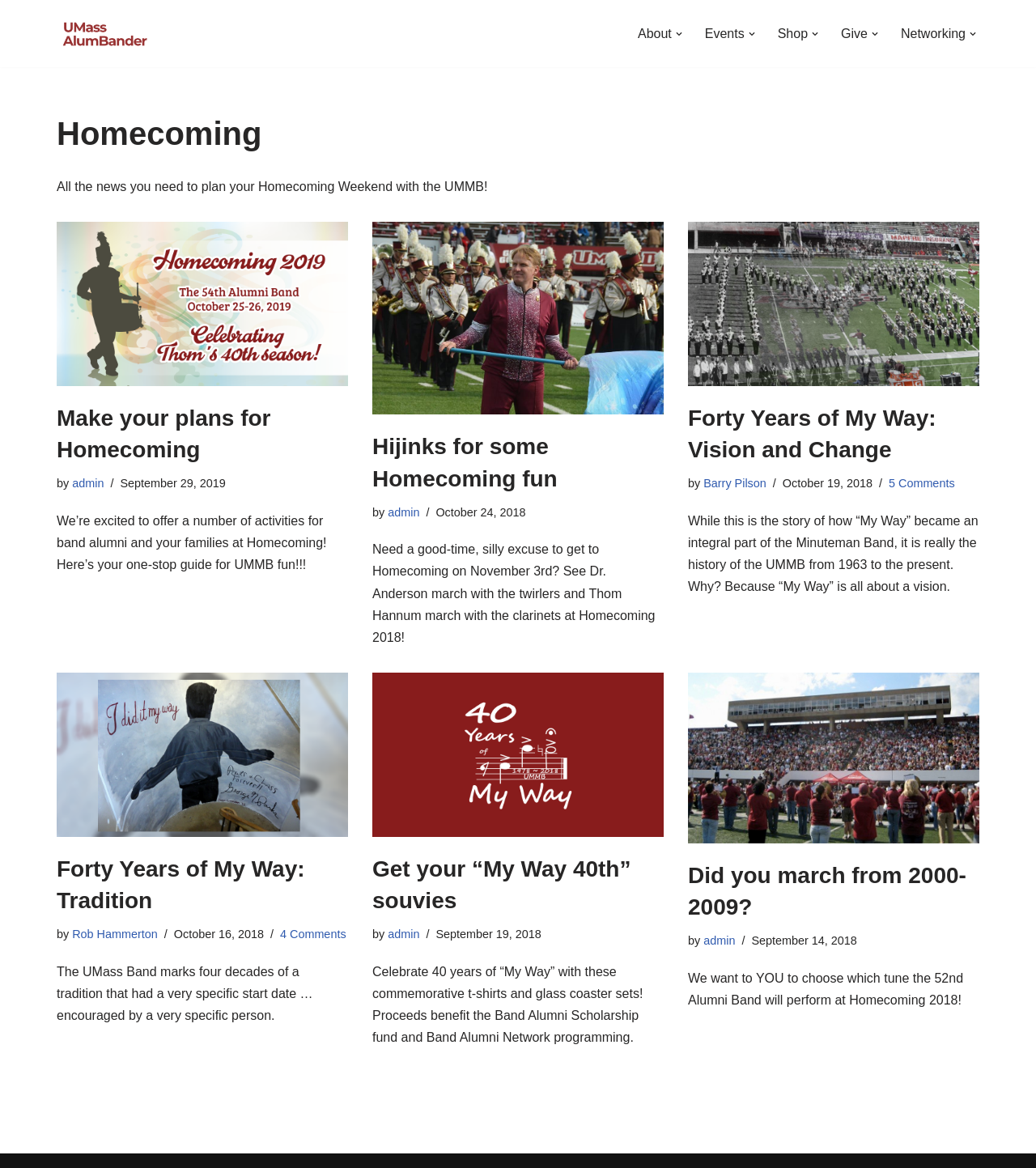Locate the bounding box coordinates of the element's region that should be clicked to carry out the following instruction: "Open the 'Events' submenu". The coordinates need to be four float numbers between 0 and 1, i.e., [left, top, right, bottom].

[0.68, 0.02, 0.719, 0.038]